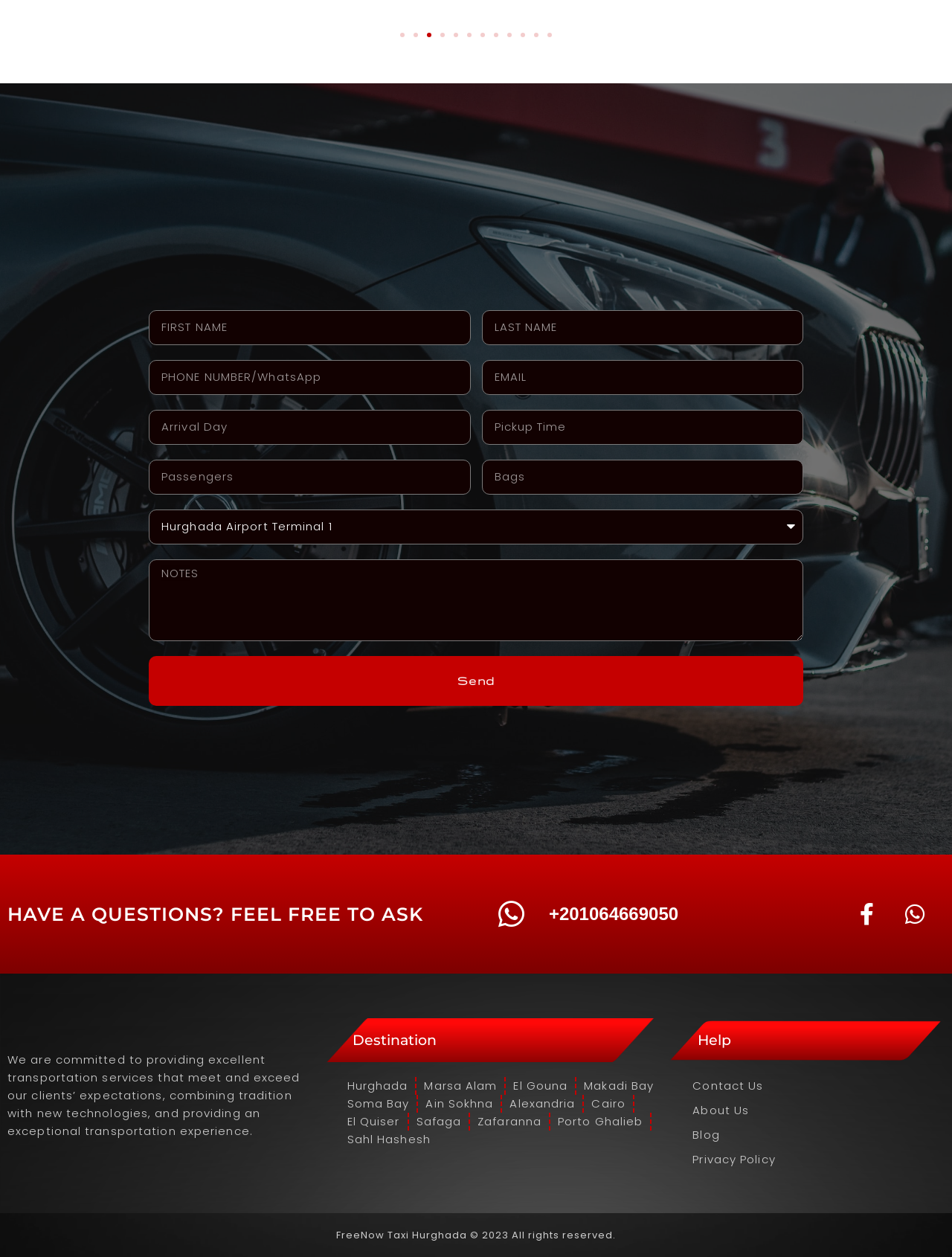What is the minimum number of passengers allowed?
Please answer the question with a detailed and comprehensive explanation.

The spinbutton element labeled 'Passengers' has a valuemin of 0, indicating that the minimum number of passengers allowed is 0. This suggests that the transportation service can accommodate individuals or groups of any size.